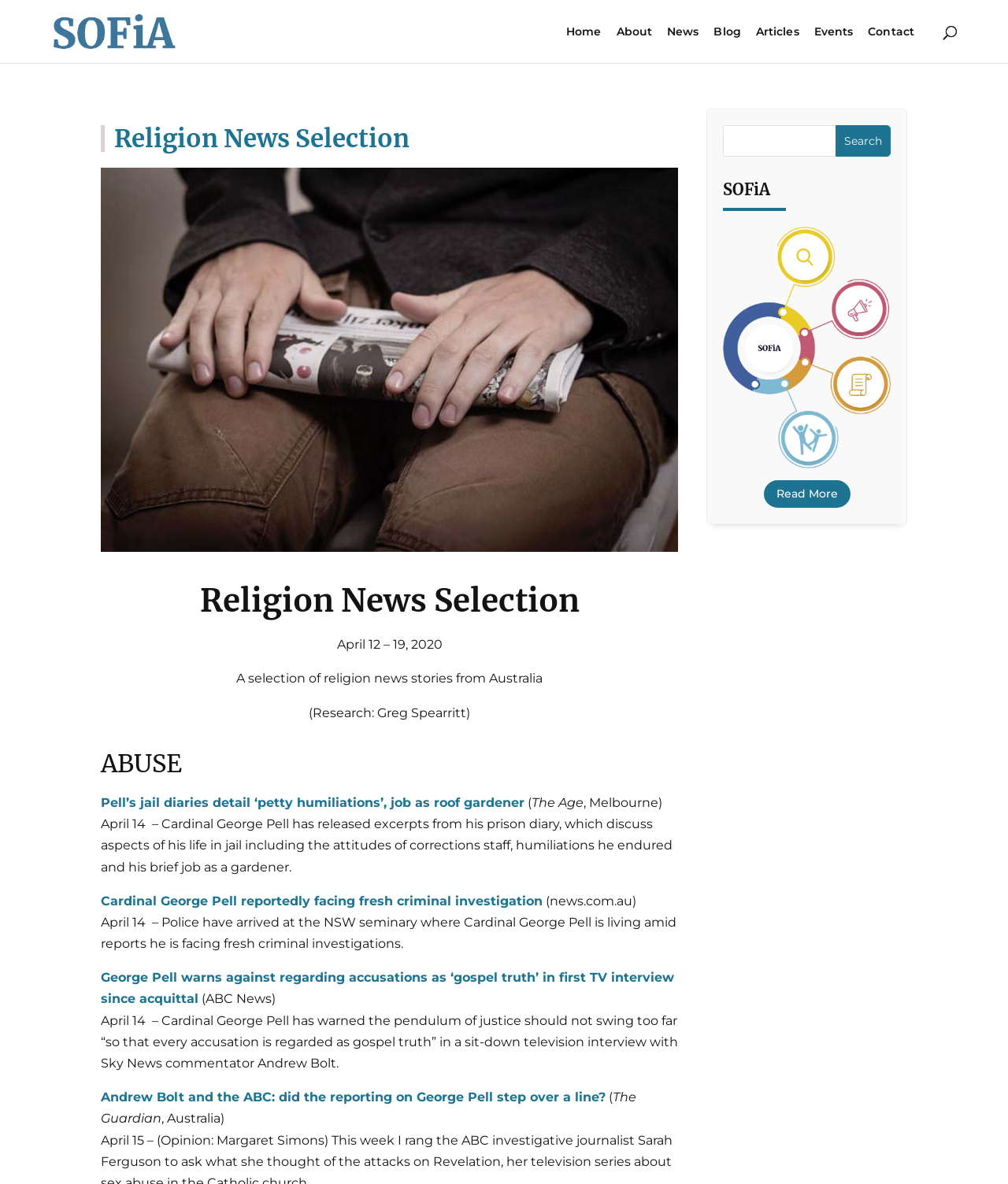Locate the bounding box coordinates of the segment that needs to be clicked to meet this instruction: "contact us".

[0.861, 0.022, 0.907, 0.053]